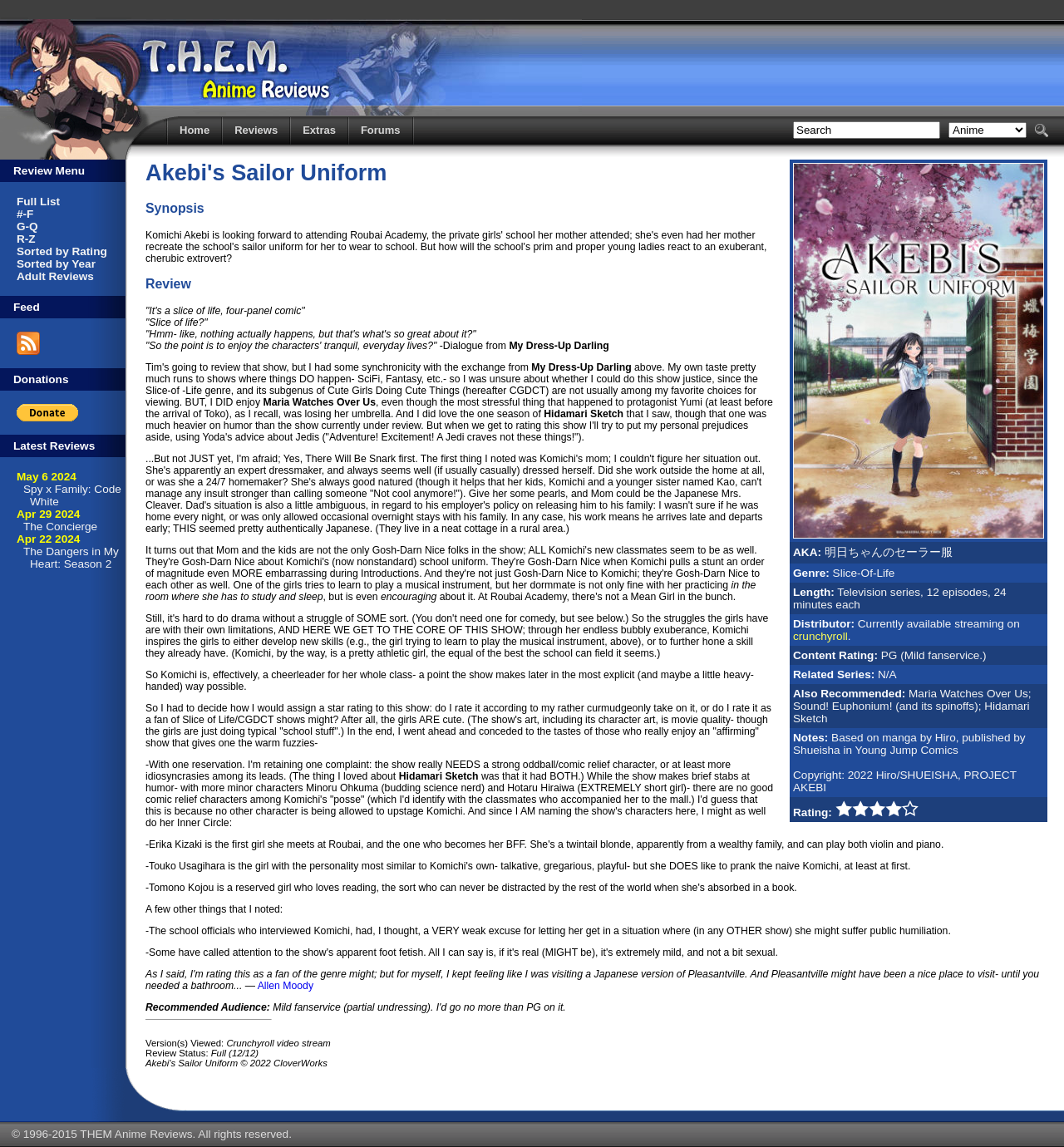How many main characters are mentioned in the review?
Carefully examine the image and provide a detailed answer to the question.

The review mentions five main characters: Komichi, Erika, Touko, Tomono, and Minoru, who are all part of Komichi's inner circle.